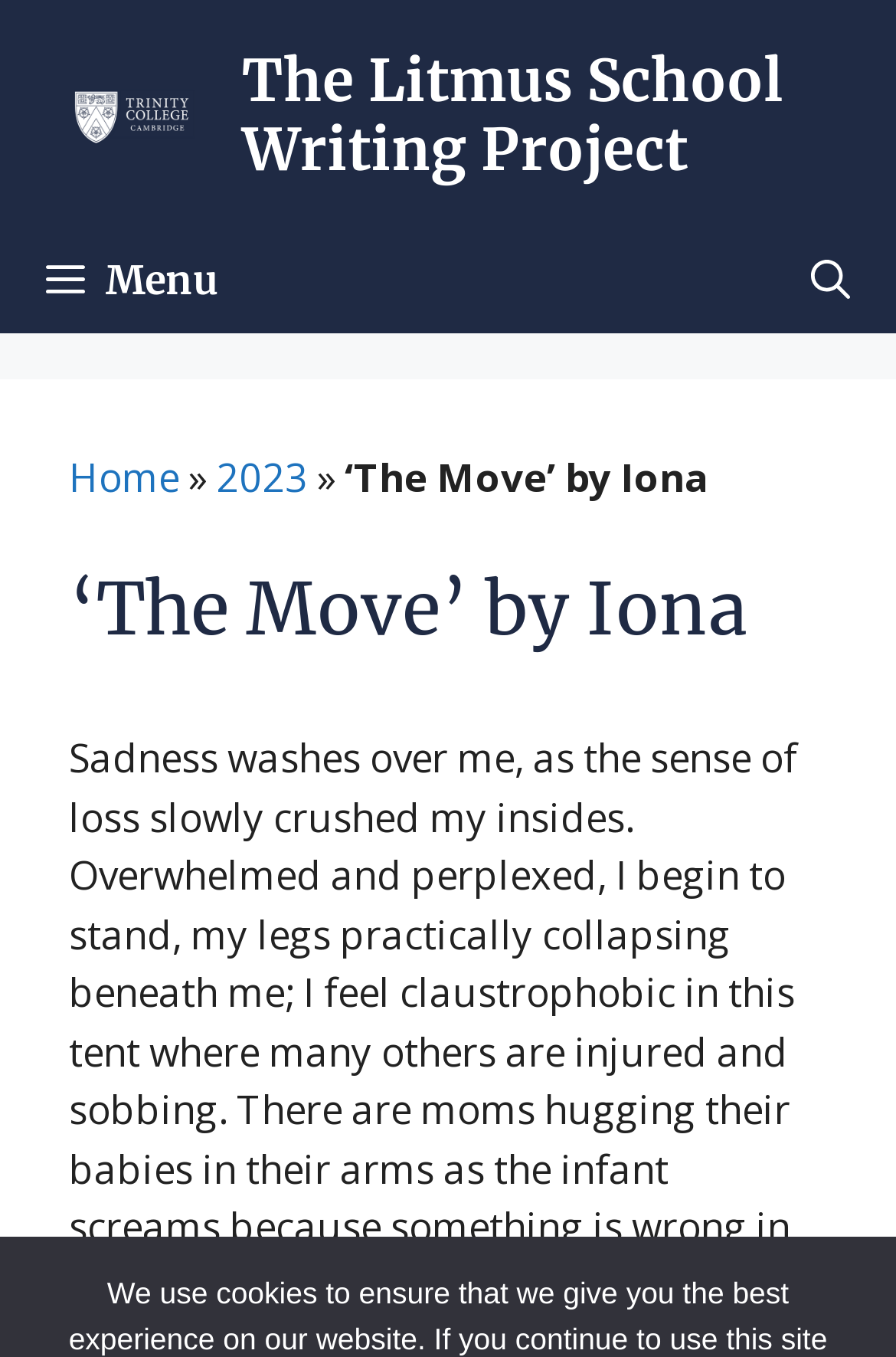How many links are in the navigation menu?
Respond to the question with a single word or phrase according to the image.

5